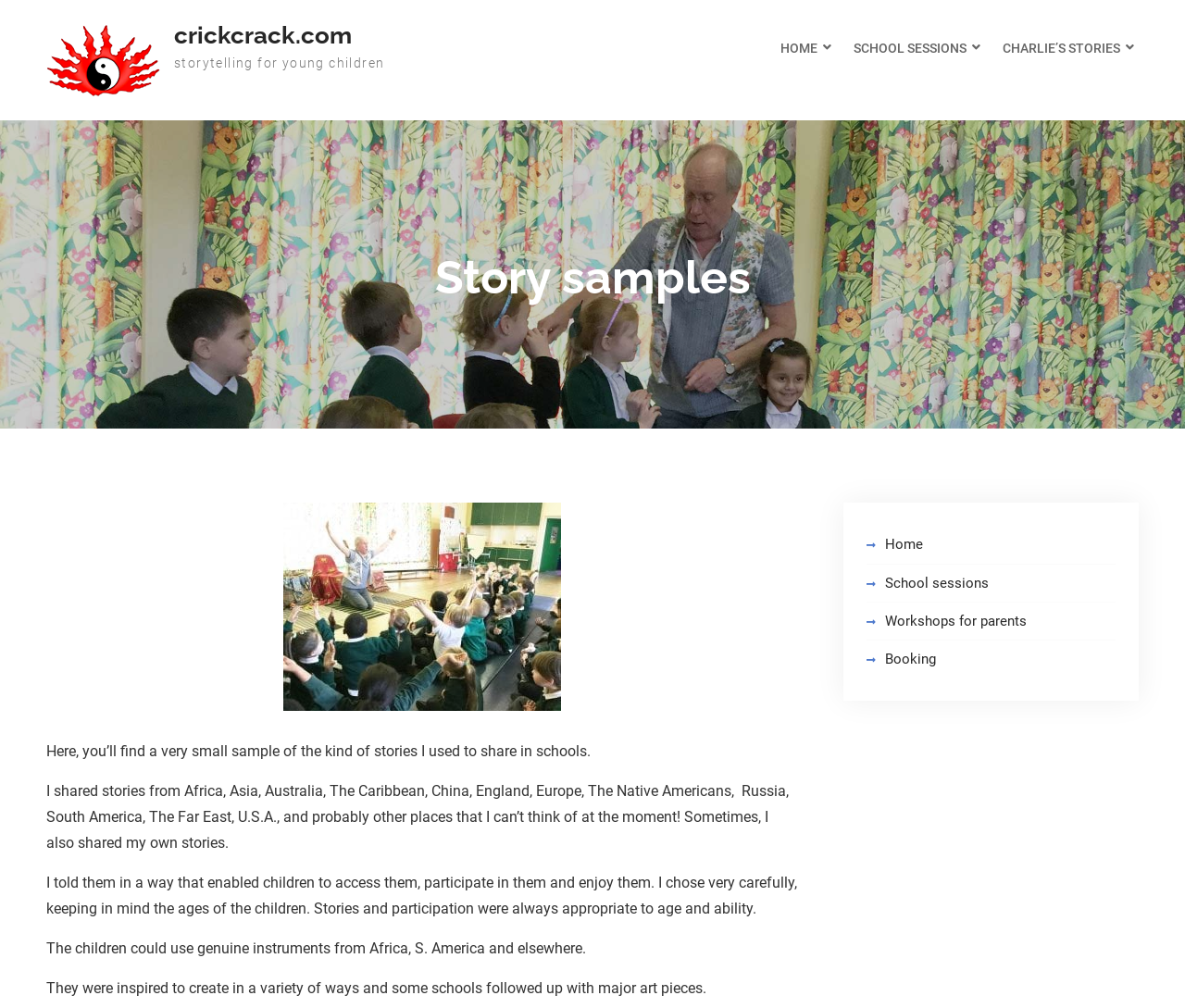Please examine the image and provide a detailed answer to the question: What type of instruments did children use in storytelling sessions?

According to the webpage's content, the children were able to use genuine instruments from Africa, South America, and elsewhere during the storytelling sessions.